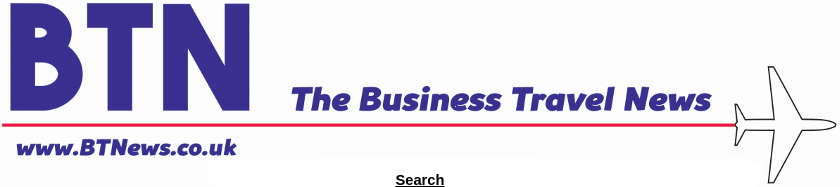Explain the image in a detailed way.

The image features the logo and header of "BTNews: The Business Travel News," prominently displayed at the top of the page. The logo includes the acronym "BTN" written in bold, purple letters, with the full title "The Business Travel News" appearing below in a slightly smaller but equally bold font. A thin red line runs horizontally beneath the text, separating it from the content below. To the right, a stylized airplane icon adds a dynamic touch, emphasizing the publication's focus on travel. The website URL "www.BTNews.co.uk" is located beneath the logo, providing a direct link for readers seeking more information. Below the header, a "Search" link is available, enabling users to easily navigate the site. This layout reflects a professional and engaging design suitable for a business-oriented news platform.